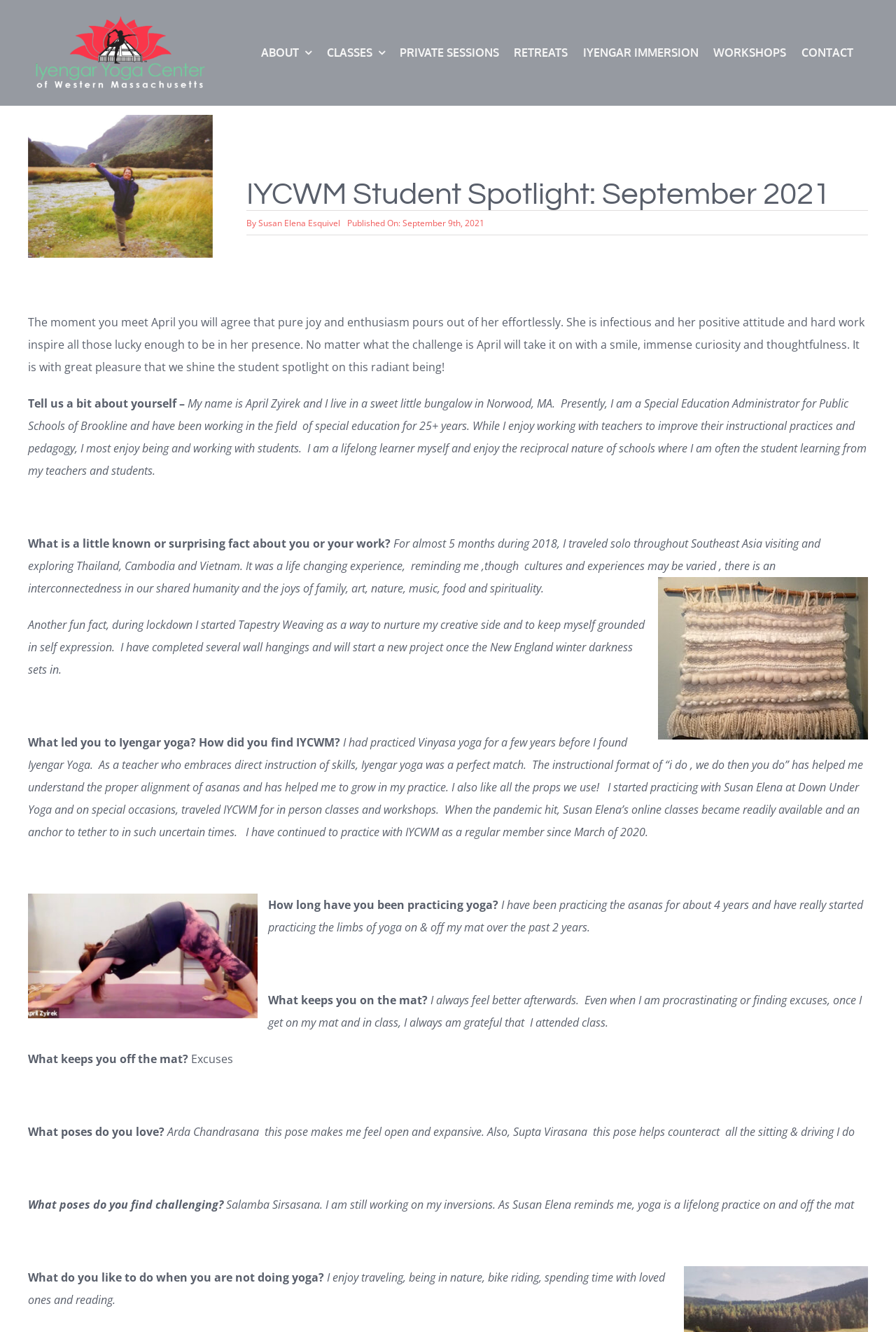Please identify the bounding box coordinates of the clickable area that will fulfill the following instruction: "Click the 'CONTACT' link". The coordinates should be in the format of four float numbers between 0 and 1, i.e., [left, top, right, bottom].

[0.894, 0.023, 0.952, 0.056]